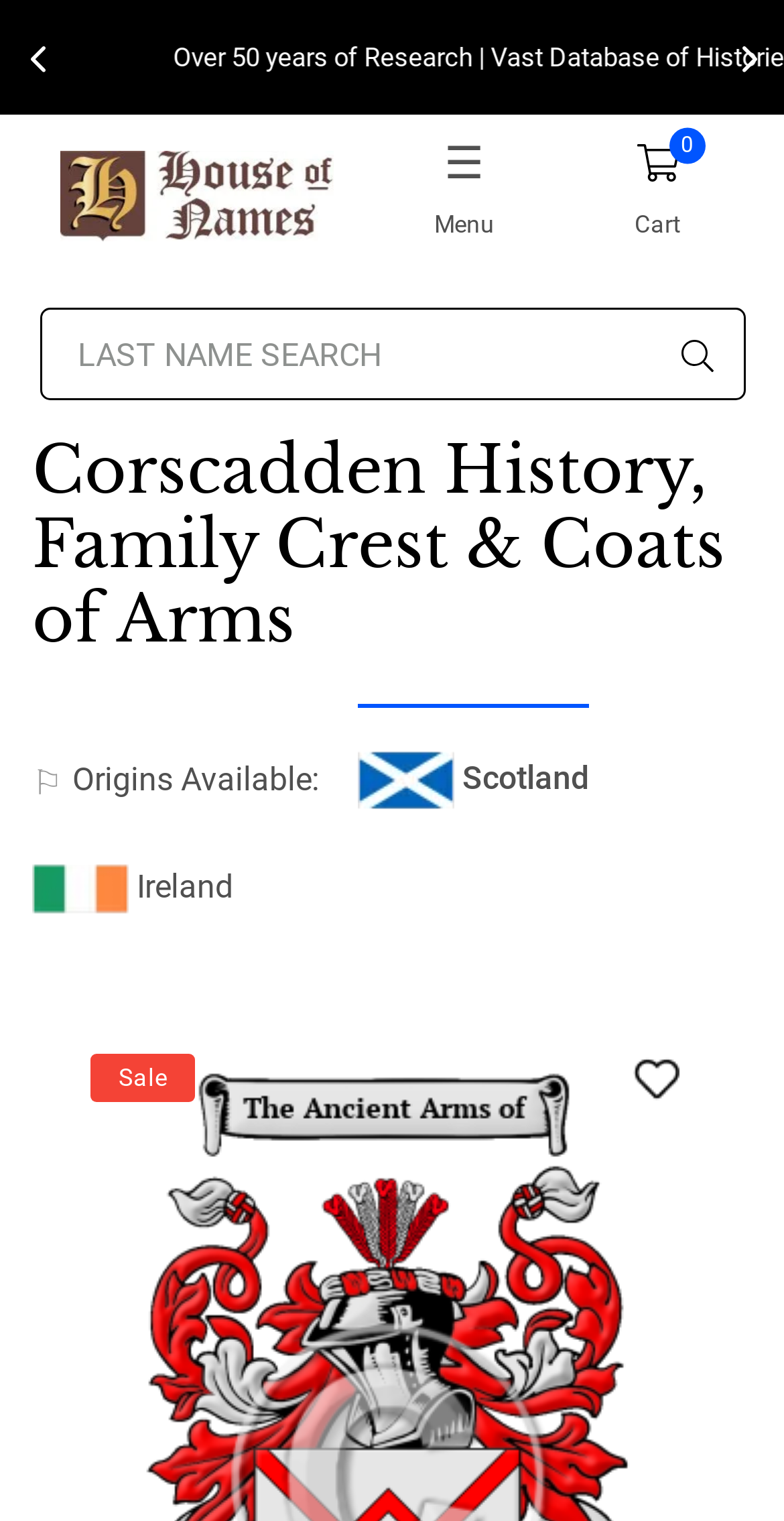Find the bounding box coordinates of the area to click in order to follow the instruction: "Scroll to top".

[0.867, 0.926, 0.959, 0.973]